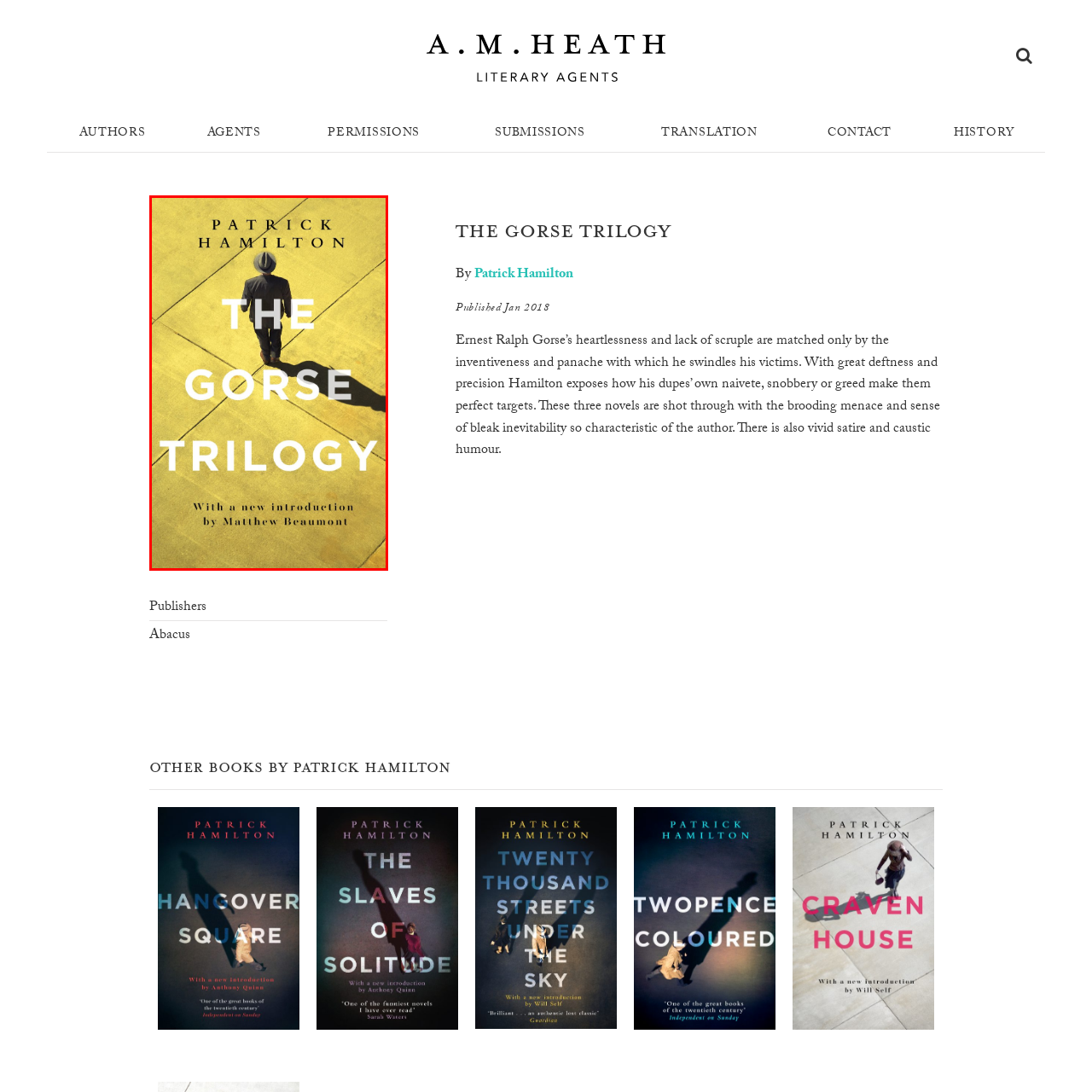Focus on the part of the image that is marked with a yellow outline and respond in detail to the following inquiry based on what you observe: 
What is the font style of the title?

The font style of the title is bold because the caption describes the title 'THE GORSE TRILOGY' as being displayed in 'large, bold white letters'.